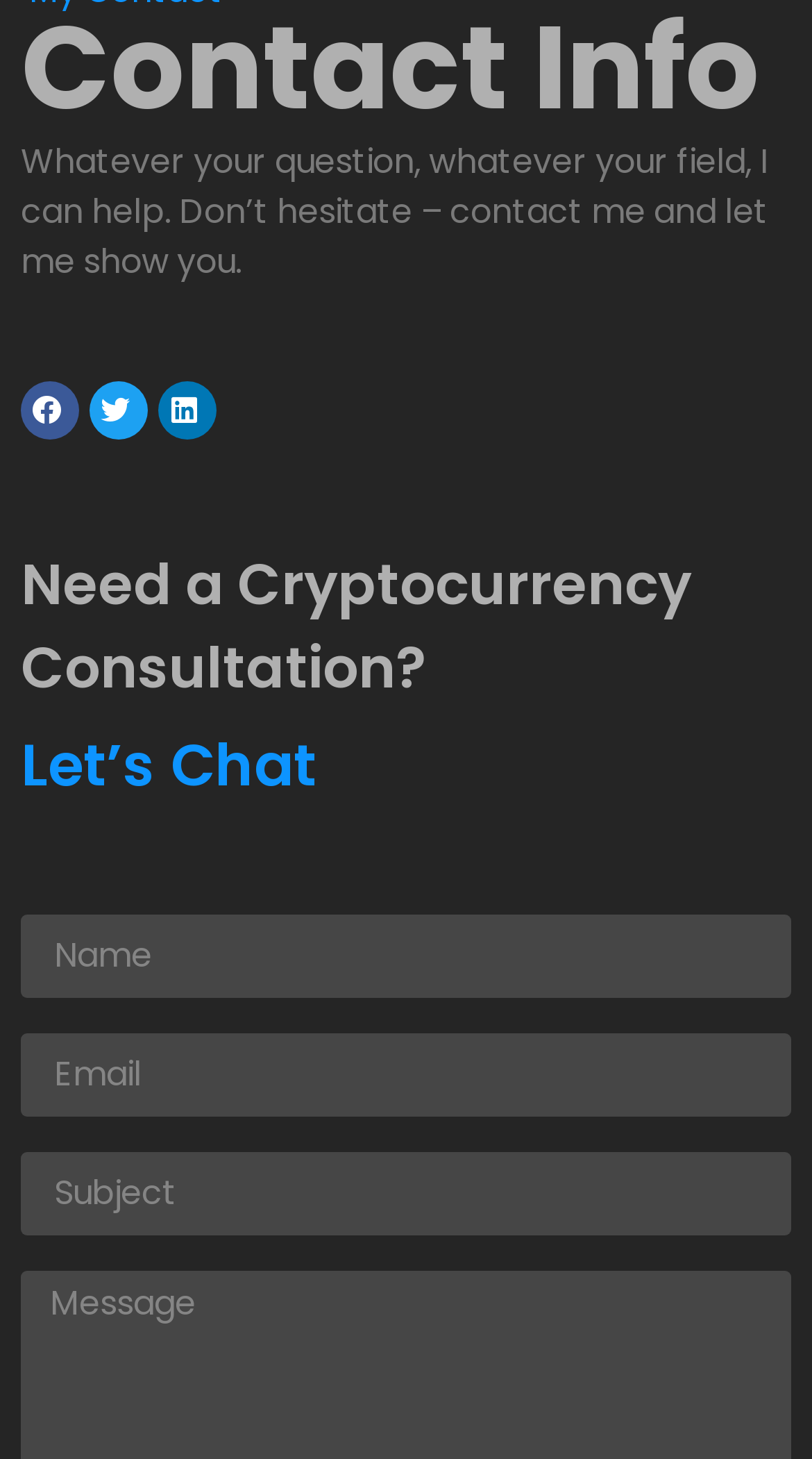Please reply with a single word or brief phrase to the question: 
What is the tone of the introductory message?

Inviting